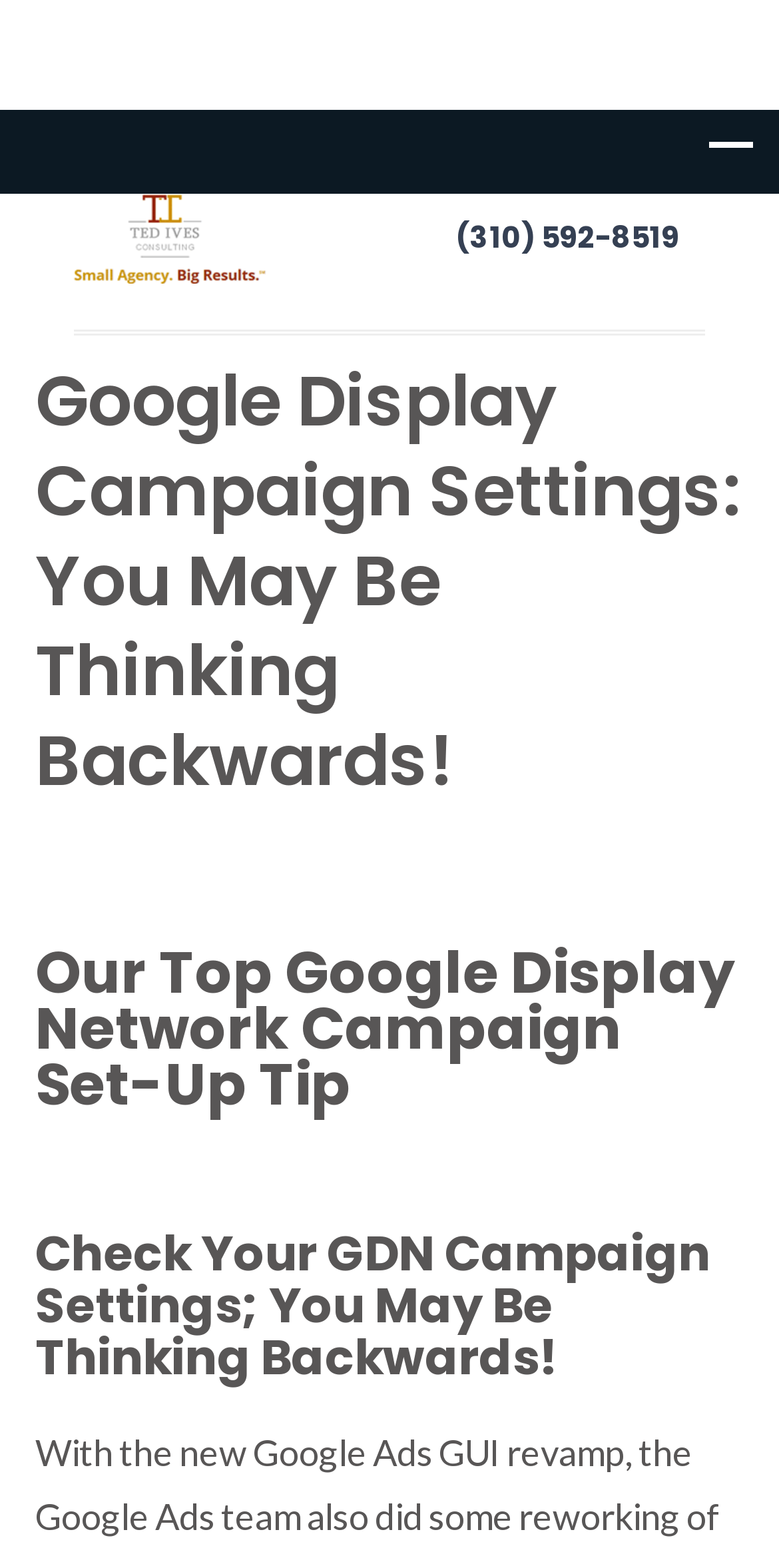Kindly respond to the following question with a single word or a brief phrase: 
What is the phone number on the webpage?

(310) 592-8519